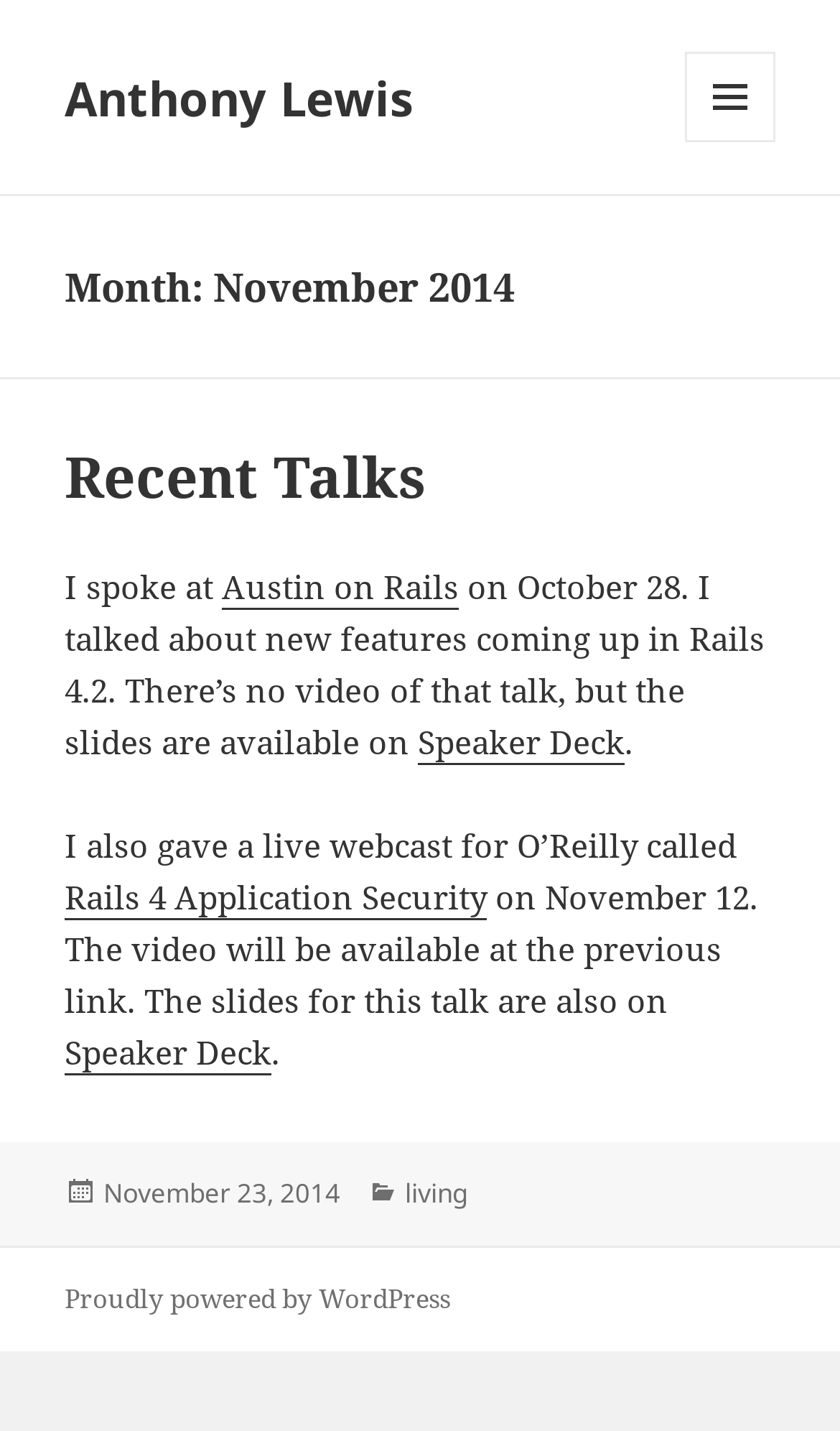Identify the bounding box coordinates for the UI element described by the following text: "Rails 4 Application Security". Provide the coordinates as four float numbers between 0 and 1, in the format [left, top, right, bottom].

[0.077, 0.611, 0.579, 0.643]